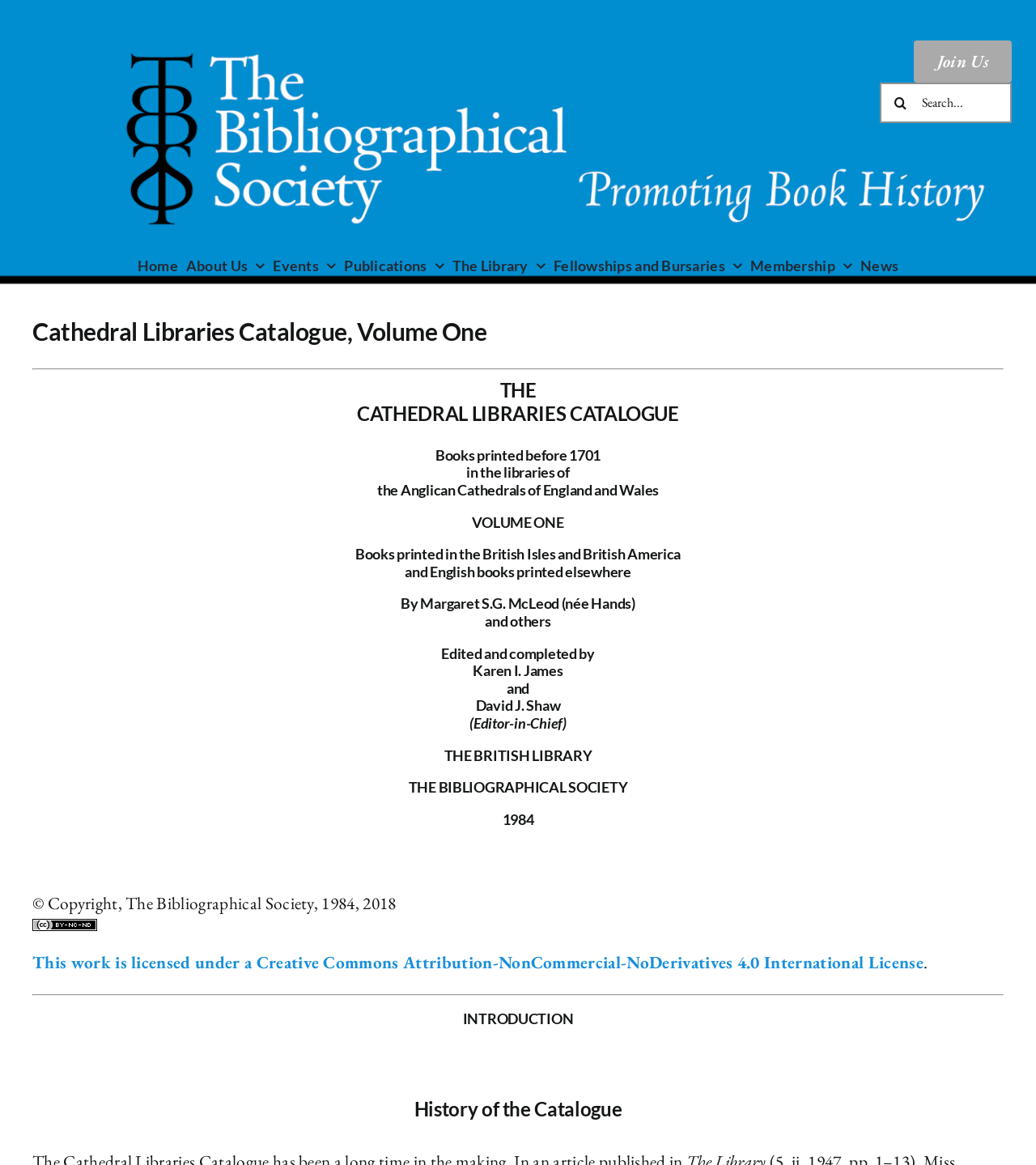What is the main title displayed on this webpage?

Cathedral Libraries Catalogue, Volume One